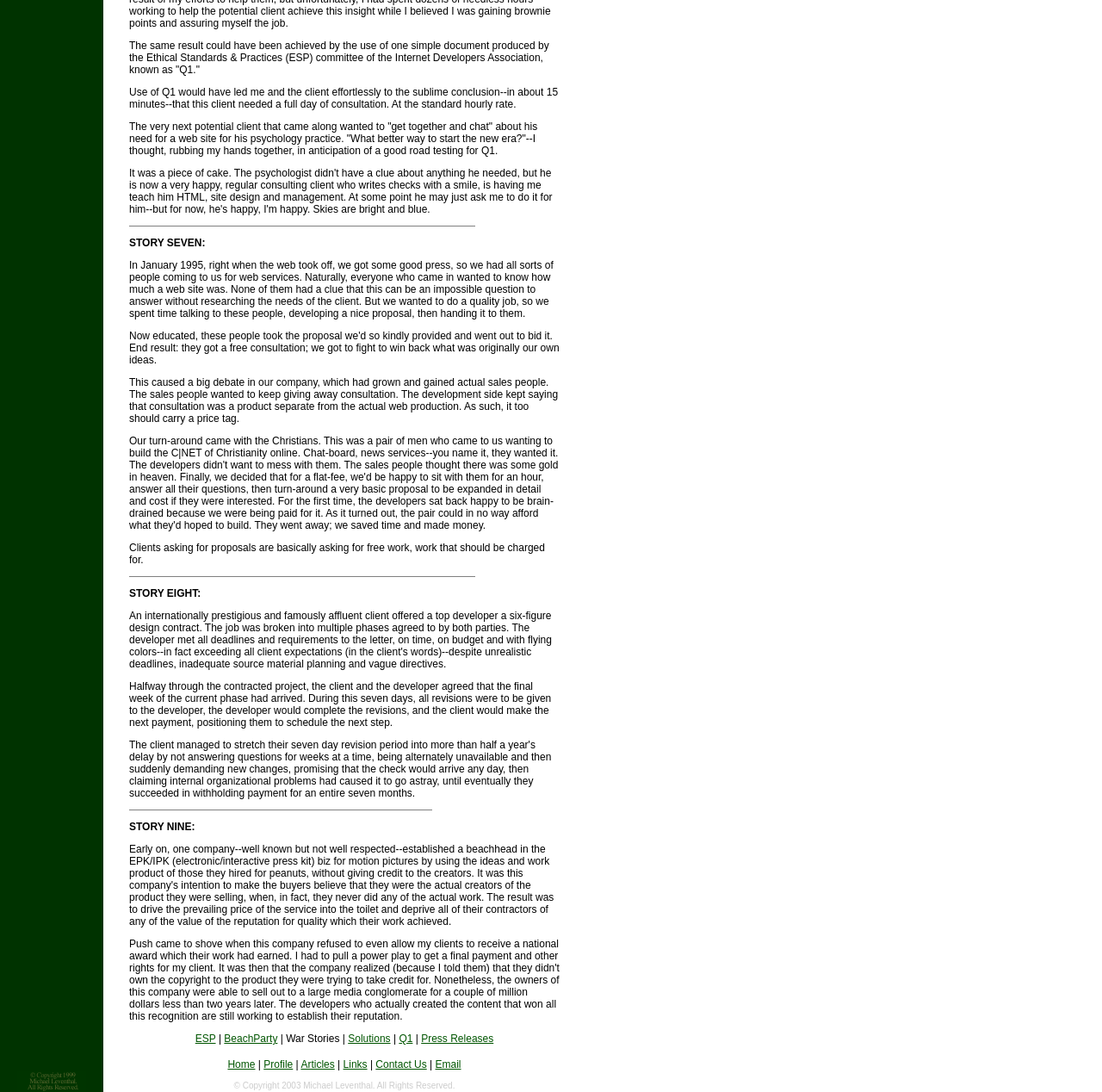What is the purpose of the document 'Q1'?
Offer a detailed and exhaustive answer to the question.

The purpose of the document 'Q1' can be inferred from the second paragraph, where it is mentioned that 'Use of Q1 would have led me and the client effortlessly to the sublime conclusion--in about 15 minutes--that this client needed a full day of consultation.'